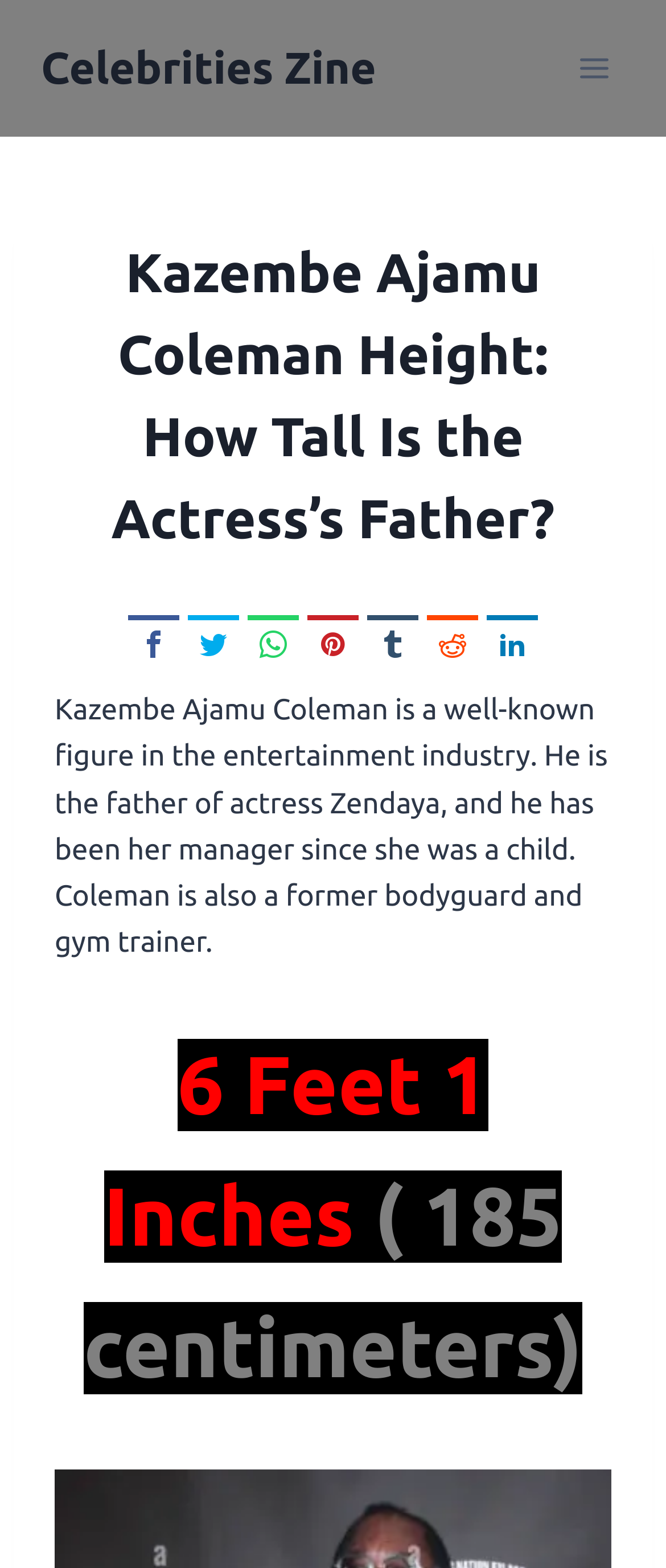Answer the question with a brief word or phrase:
What is Kazembe Ajamu Coleman's role in the entertainment industry?

Manager of Zendaya